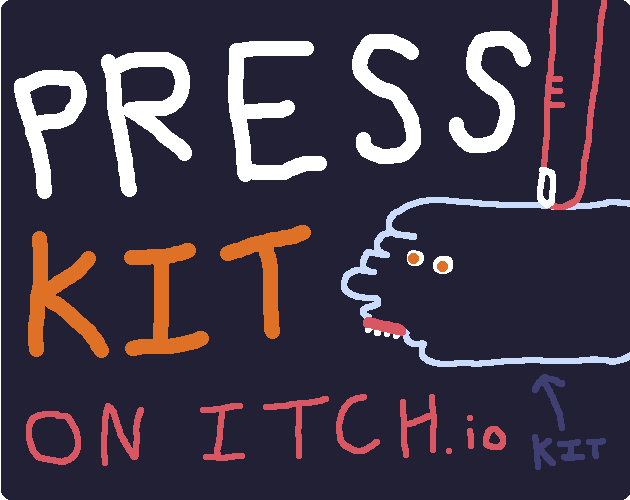Break down the image and describe every detail you can observe.

The image features a whimsical and colorful design promoting a "Press Kit" on itch.io. The background is dark, making the vibrant lettering stand out. The word "PRESS" is written in a playful white font at the top, while "KIT" is emphasized in bright orange, making it the focal point of the graphic. Below, "ON ITCH.io" is presented in a complementary red color, adding to the visual appeal. To the right, a quirky hand character, drawn in a cartoonish style, appears to be reaching for a playful depiction of a kit. The overall design conveys a fun and engaging tone, inviting viewers to explore the creative resources available on itch.io.